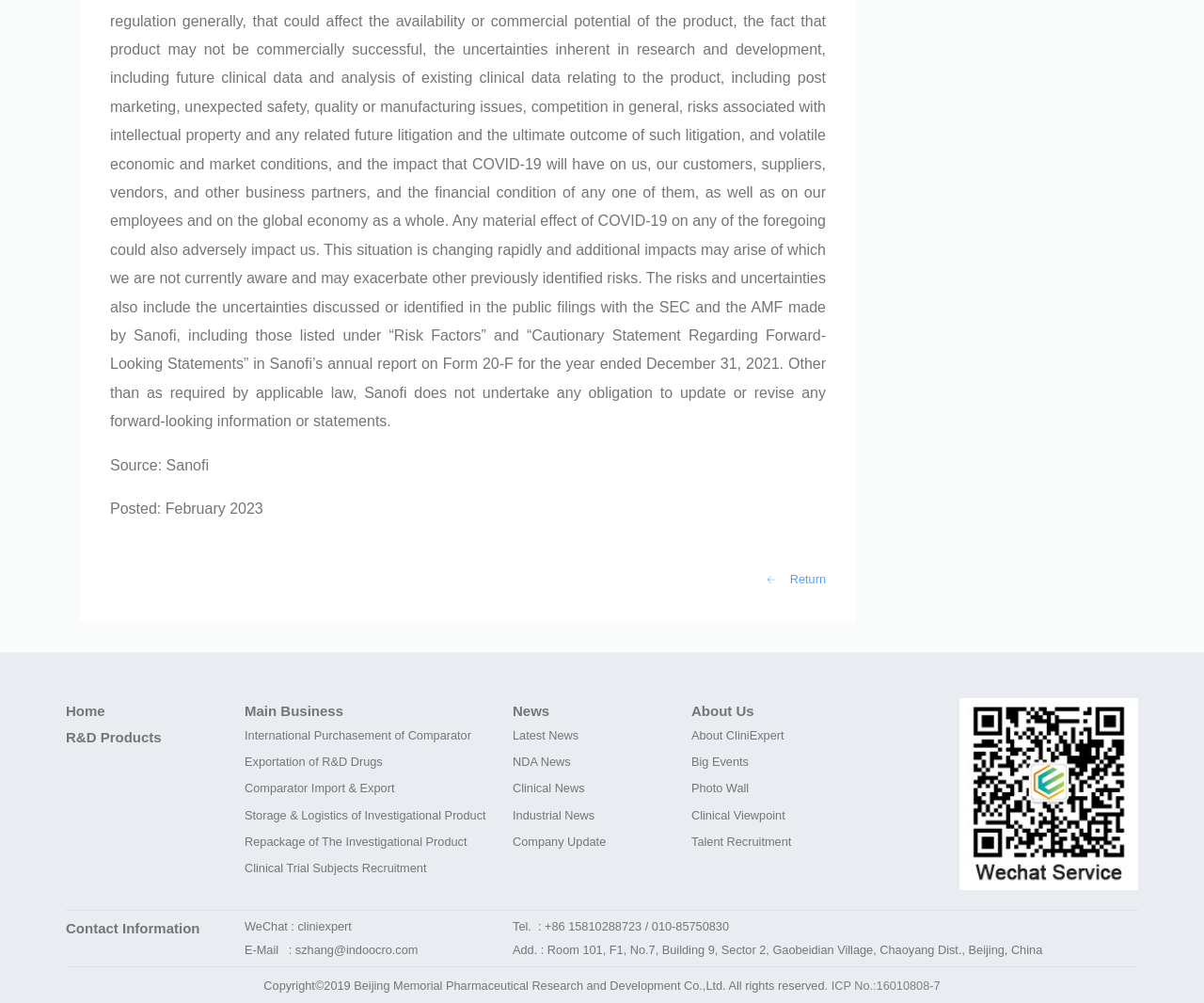Determine the bounding box coordinates for the clickable element required to fulfill the instruction: "View R&D Products". Provide the coordinates as four float numbers between 0 and 1, i.e., [left, top, right, bottom].

[0.055, 0.727, 0.134, 0.743]